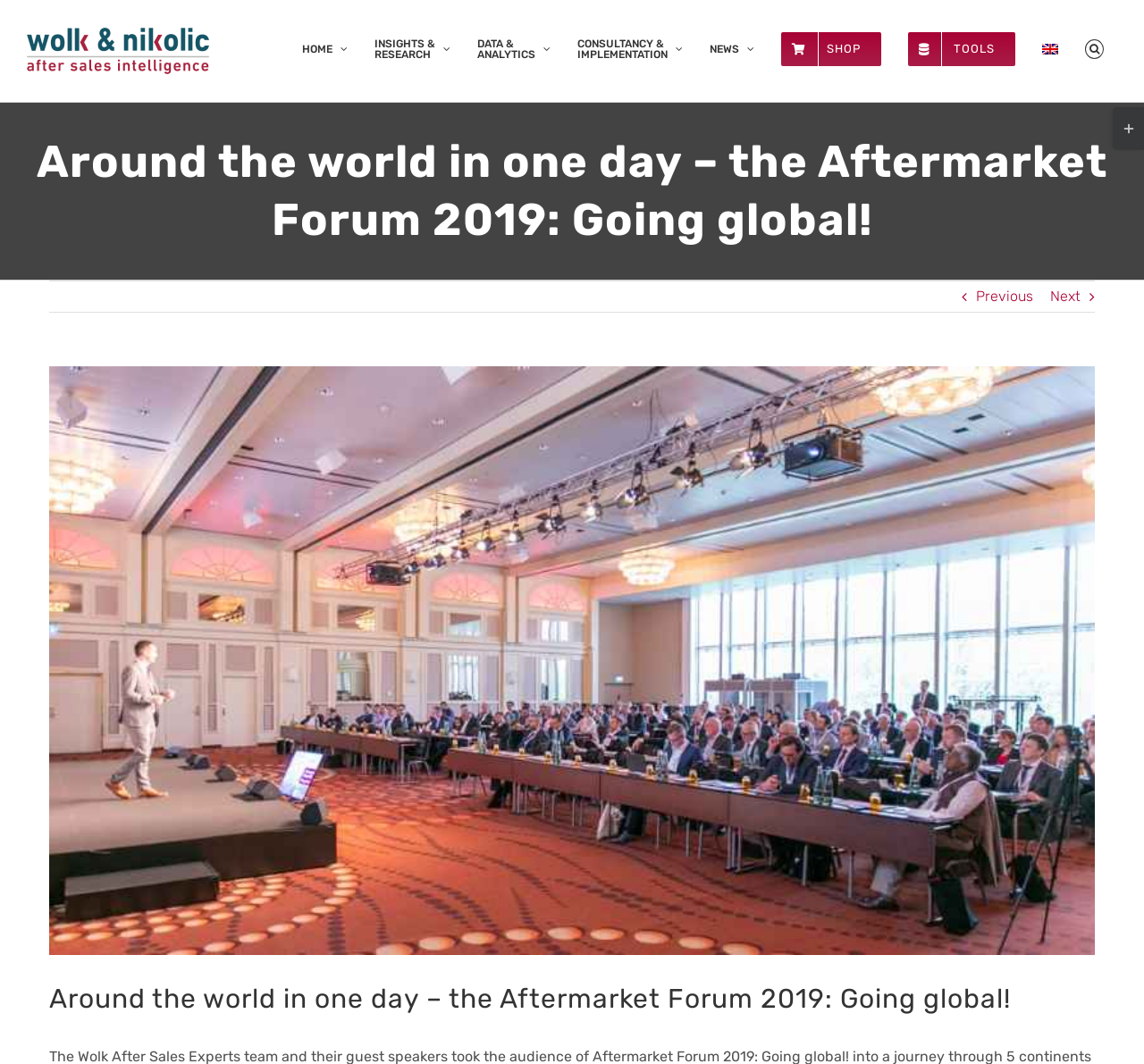Could you please study the image and provide a detailed answer to the question:
Is there a search function on the webpage?

I found a button with the text 'Search' in the navigation section, which suggests that there is a search function on the webpage.